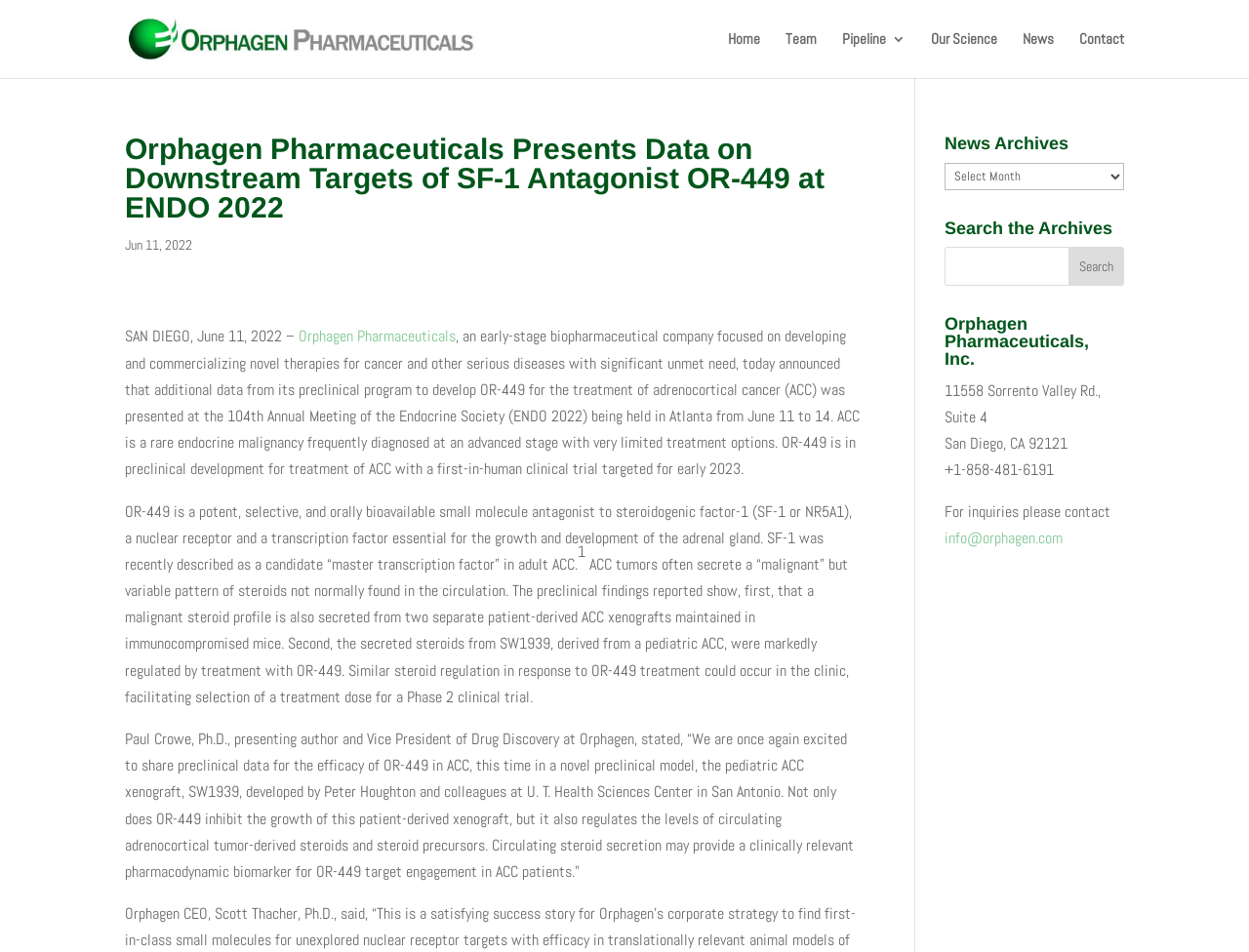Pinpoint the bounding box coordinates of the clickable area necessary to execute the following instruction: "View the 'News' page". The coordinates should be given as four float numbers between 0 and 1, namely [left, top, right, bottom].

[0.819, 0.034, 0.844, 0.082]